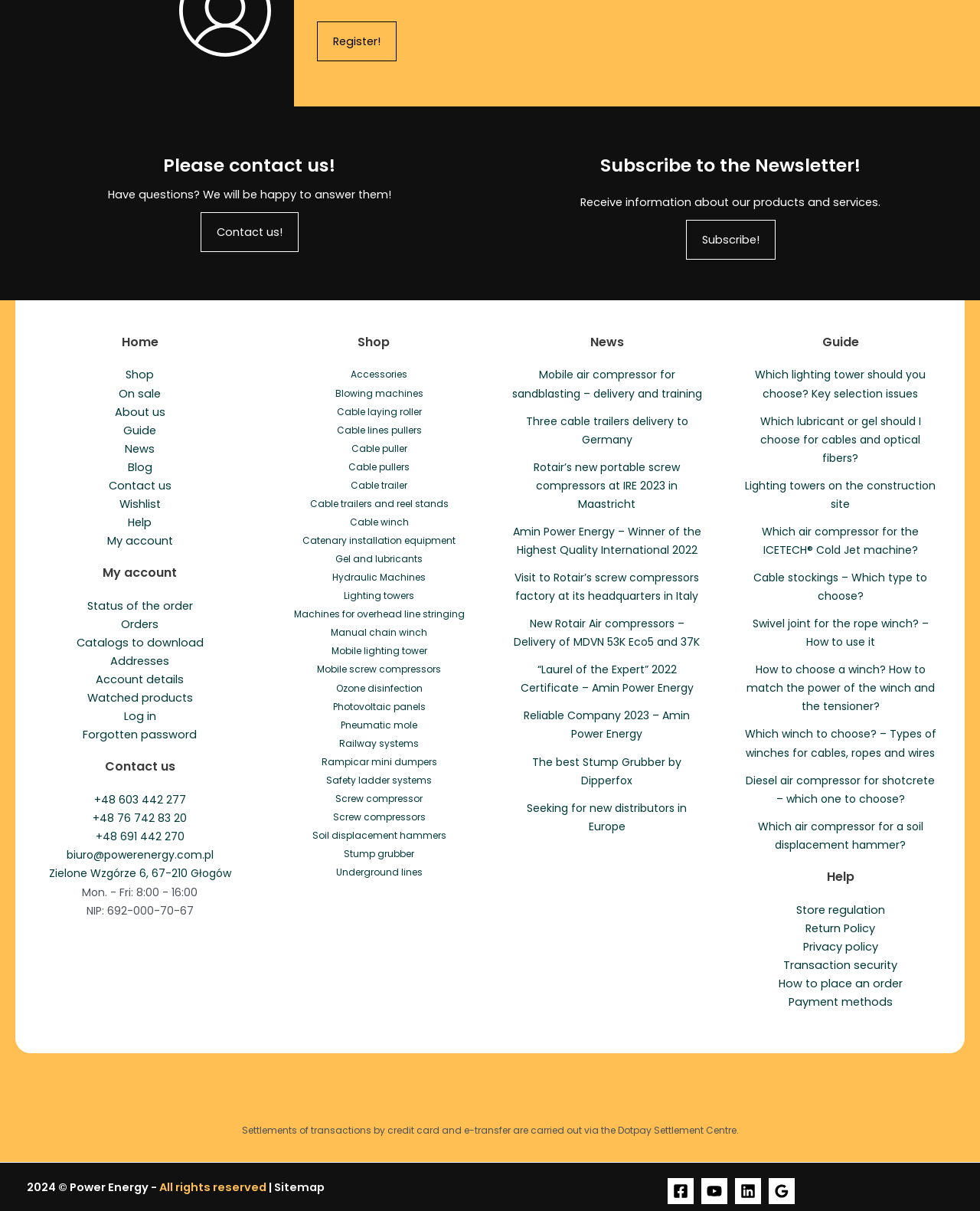Identify the bounding box coordinates of the region that should be clicked to execute the following instruction: "Register!".

[0.323, 0.018, 0.405, 0.051]